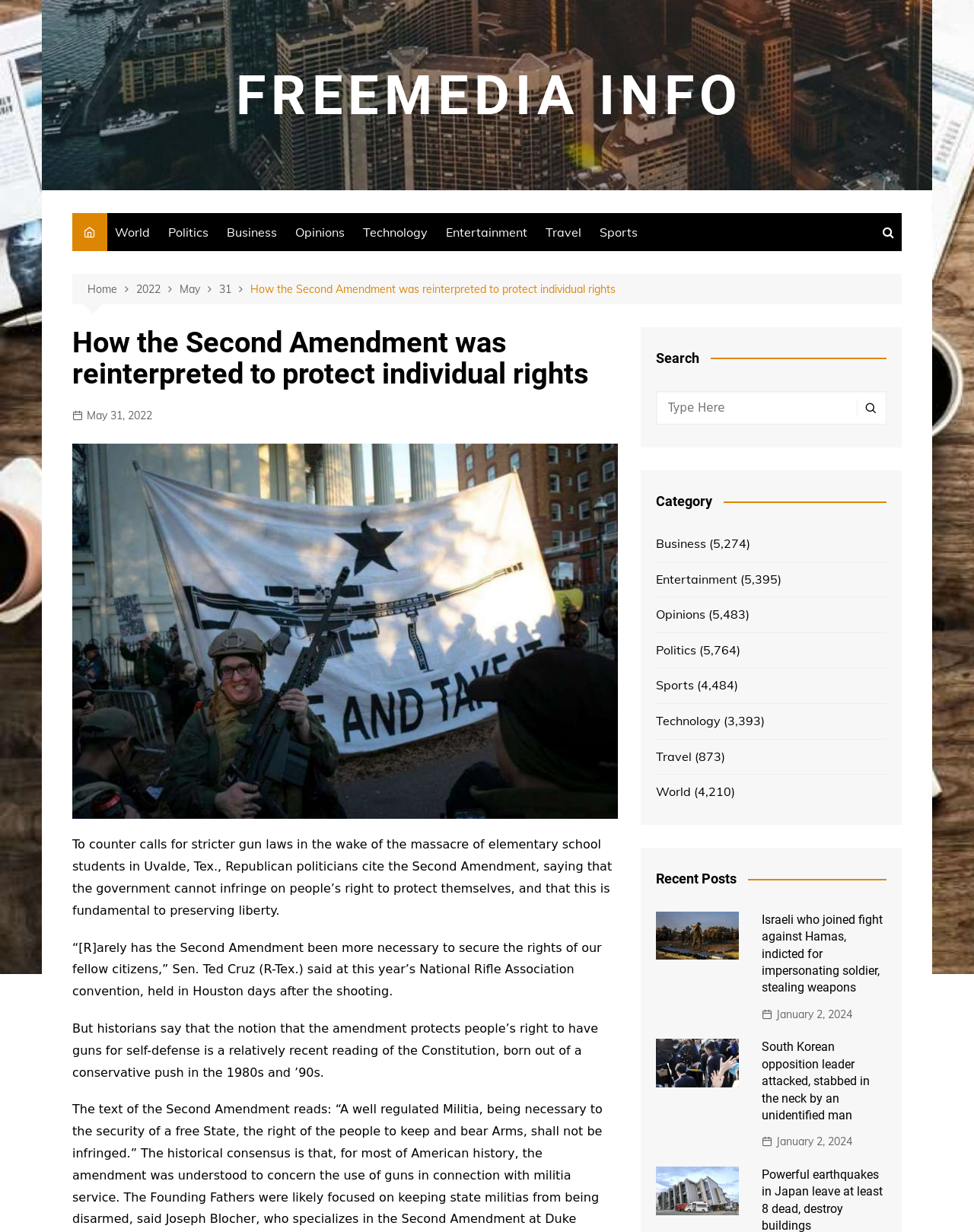Identify the bounding box coordinates of the HTML element based on this description: "January 2, 2024".

[0.782, 0.92, 0.875, 0.934]